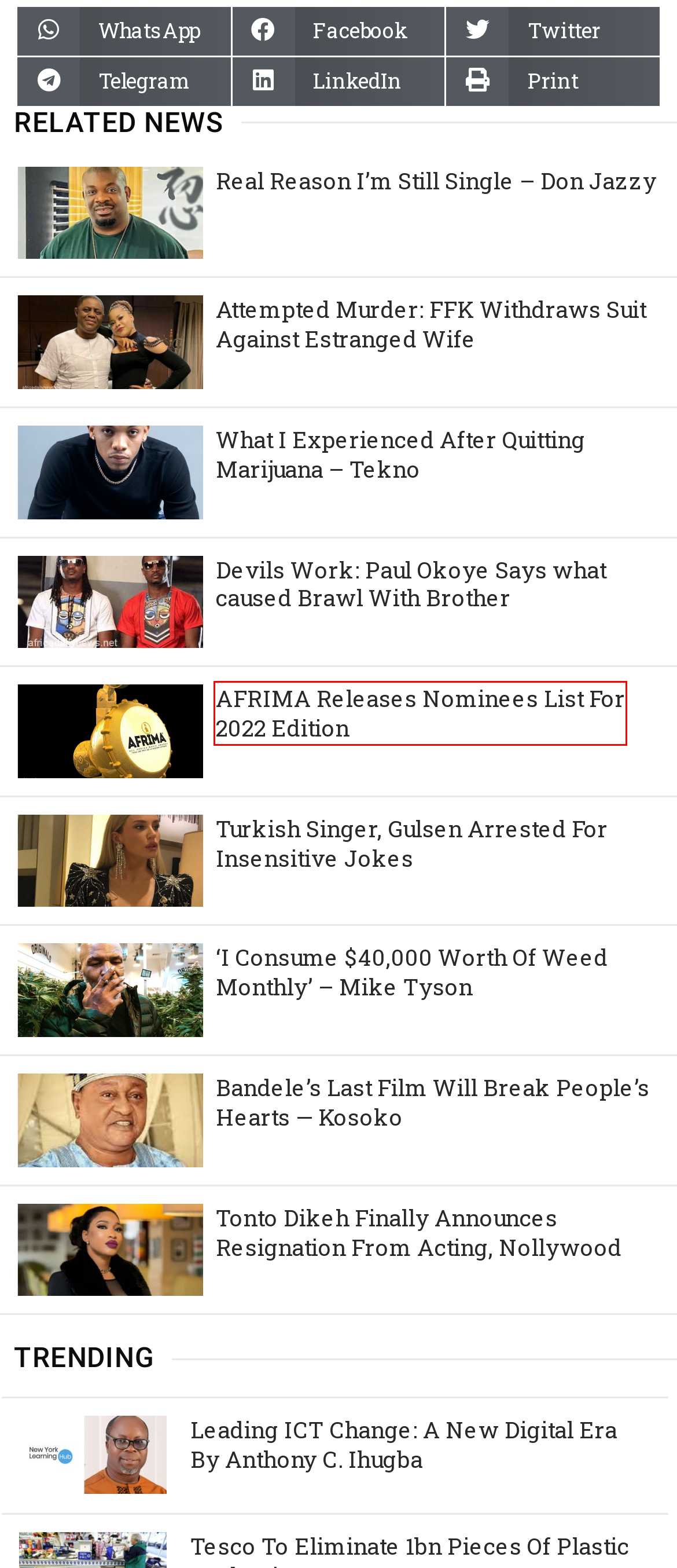You are presented with a screenshot of a webpage that includes a red bounding box around an element. Determine which webpage description best matches the page that results from clicking the element within the red bounding box. Here are the candidates:
A. Ganduje Hasn’t Been Paying My Retirement Benefits - Kwankwaso
B. Sports
C. Turkish Singer, Gulsen Arrested For Insensitive Jokes
D. artistes
E. Real Reason I’m Still Single – Don Jazzy
F. ECOWAS Threatens More Sanctions Against Mali Junta
G. Privacy Policy
H. AFRIMA Releases Nominees List For 2022 Edition

H